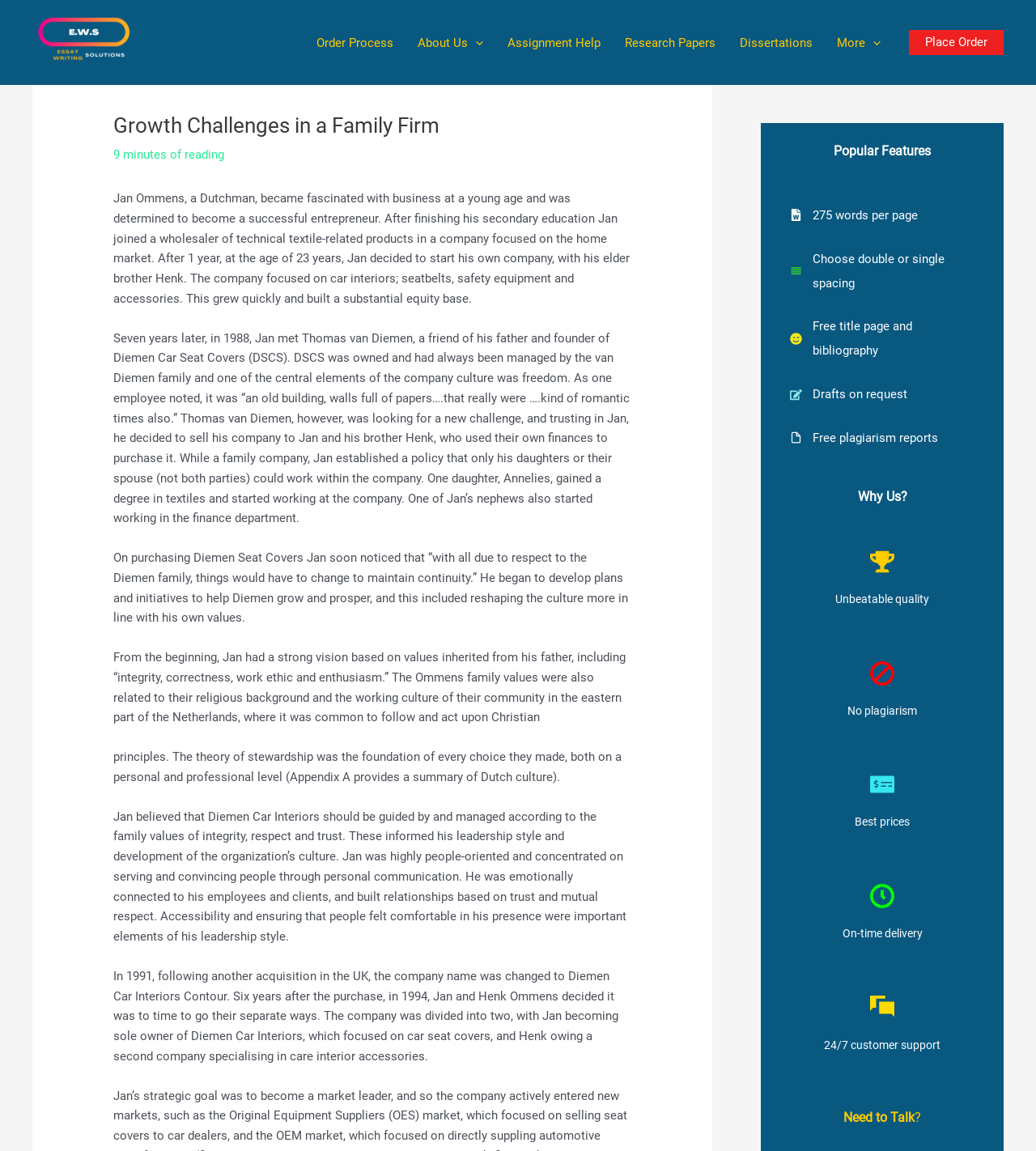Give a one-word or one-phrase response to the question:
What is the name of the company Jan and his brother Henk divided into two?

Diemen Car Interiors Contour